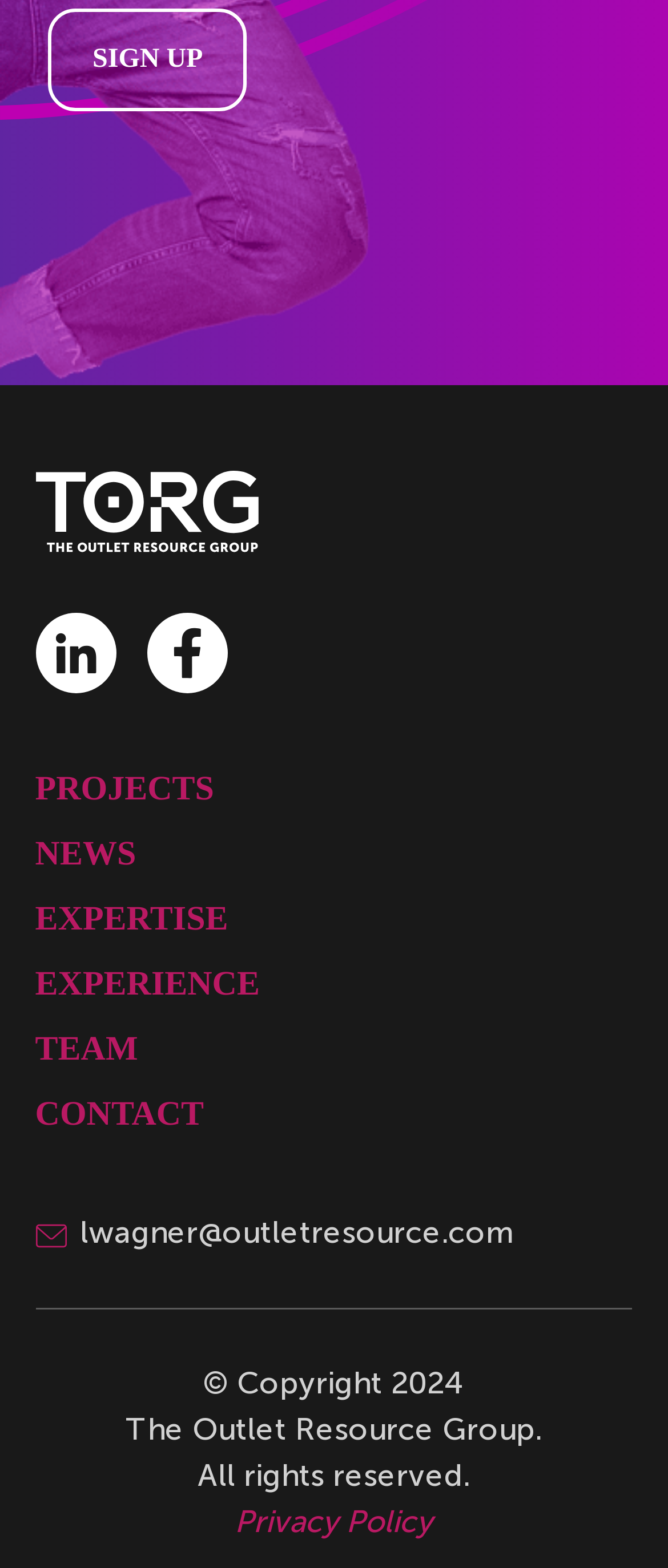Based on the visual content of the image, answer the question thoroughly: What is the text above the copyright information?

The text above the copyright information is 'The Outlet Resource Group.' which appears to be the name of the organization or company that owns the website.